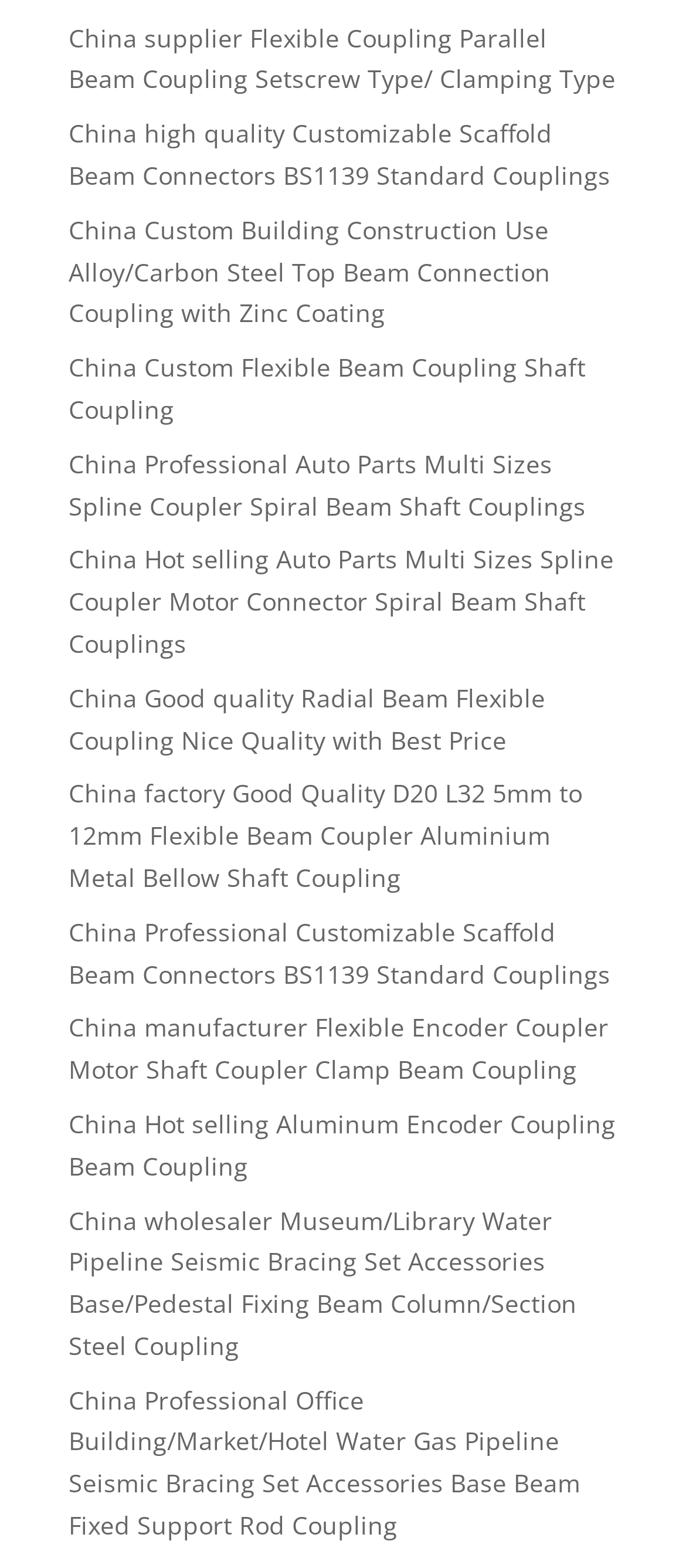What is the material of the couplings listed?
Please elaborate on the answer to the question with detailed information.

From the descriptions of the links, it can be inferred that the couplings listed are made of alloy or carbon steel, and some are also made of aluminum. For example, one link mentions 'Alloy/Carbon Steel Top Beam Connection Coupling with Zinc Coating', while another link mentions 'Aluminum Encoder Coupling Beam Coupling'.